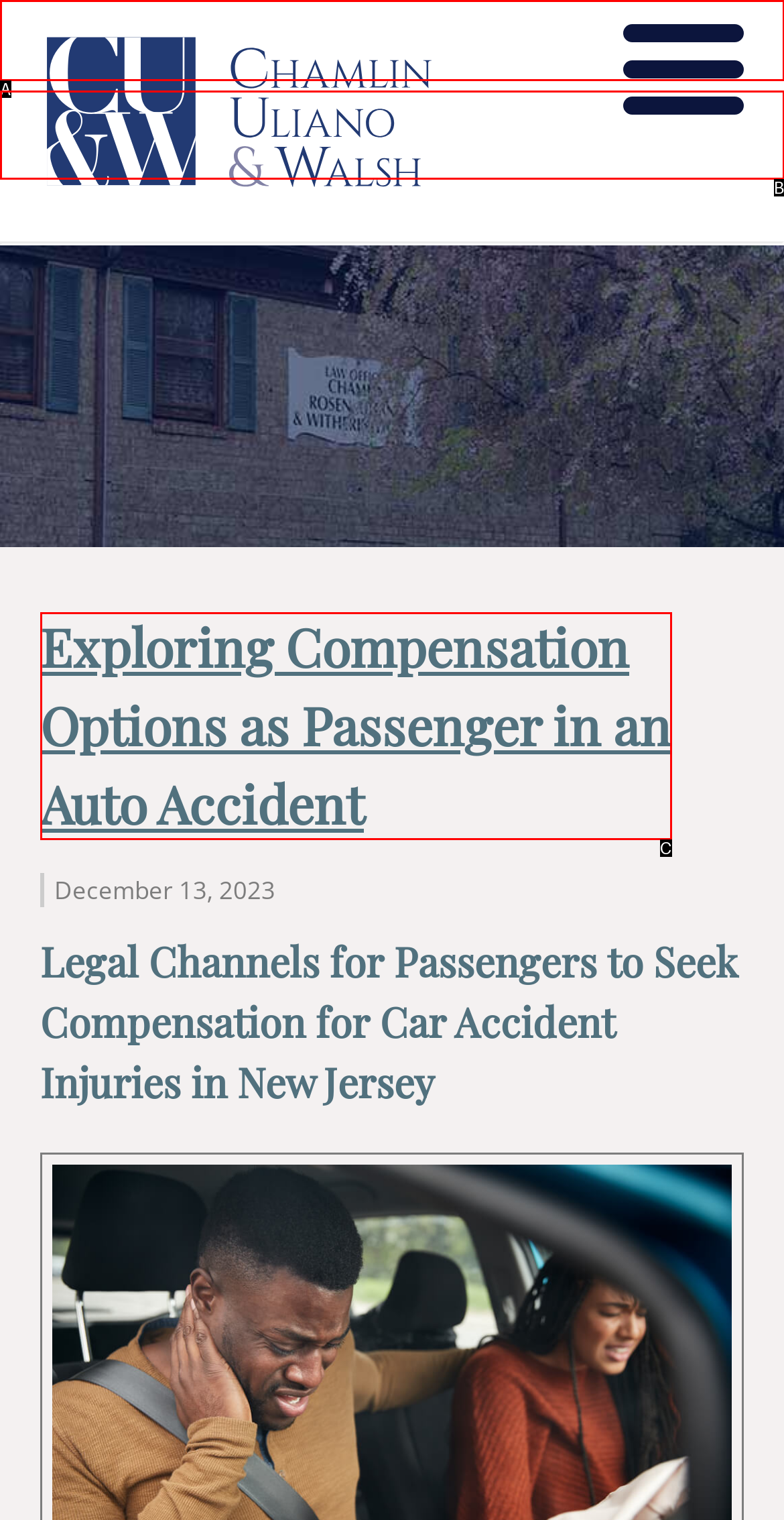Choose the HTML element that corresponds to the description: value="Search"
Provide the answer by selecting the letter from the given choices.

B